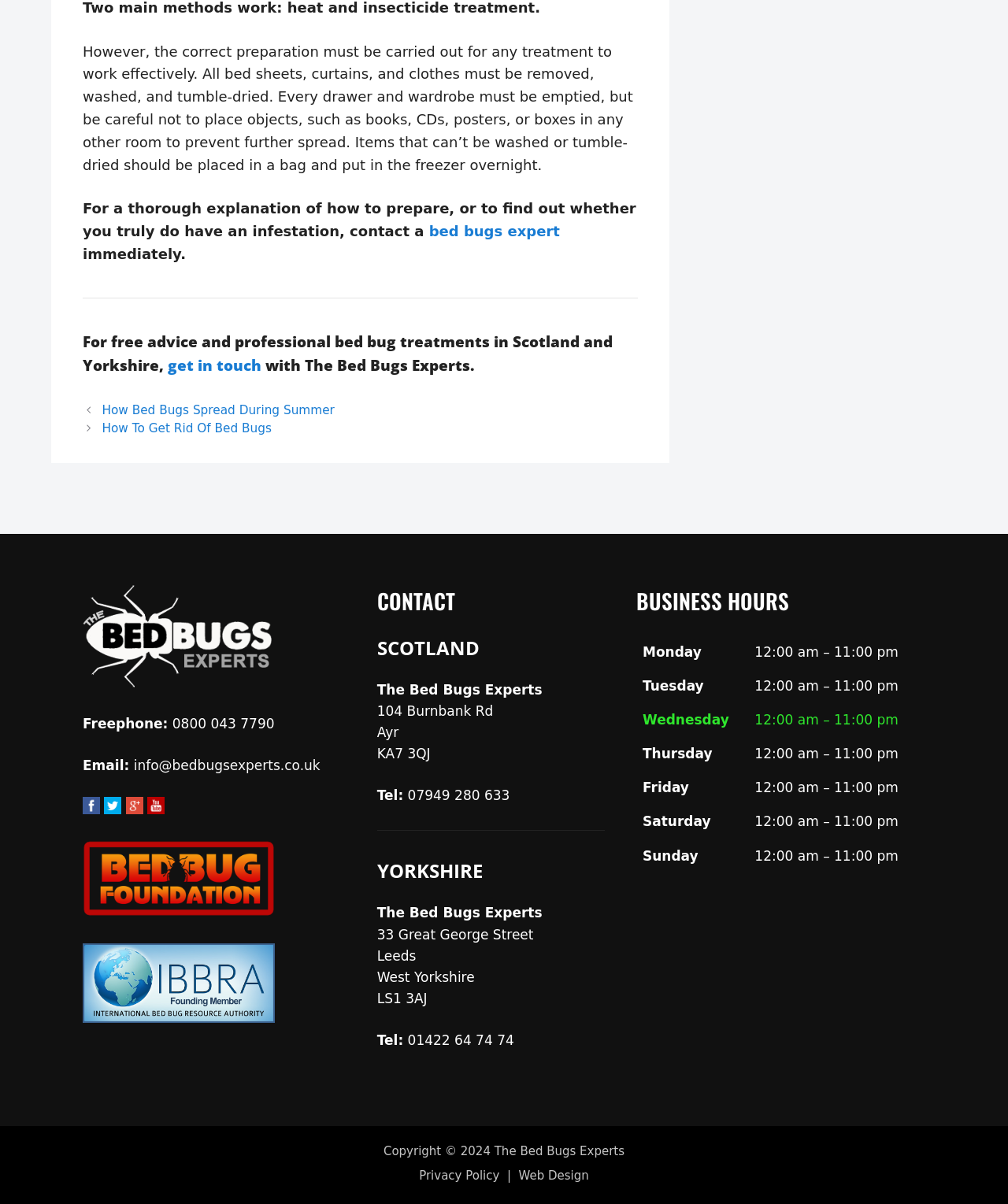Identify the bounding box coordinates of the element to click to follow this instruction: 'read about how bed bugs spread during summer'. Ensure the coordinates are four float values between 0 and 1, provided as [left, top, right, bottom].

[0.101, 0.335, 0.332, 0.347]